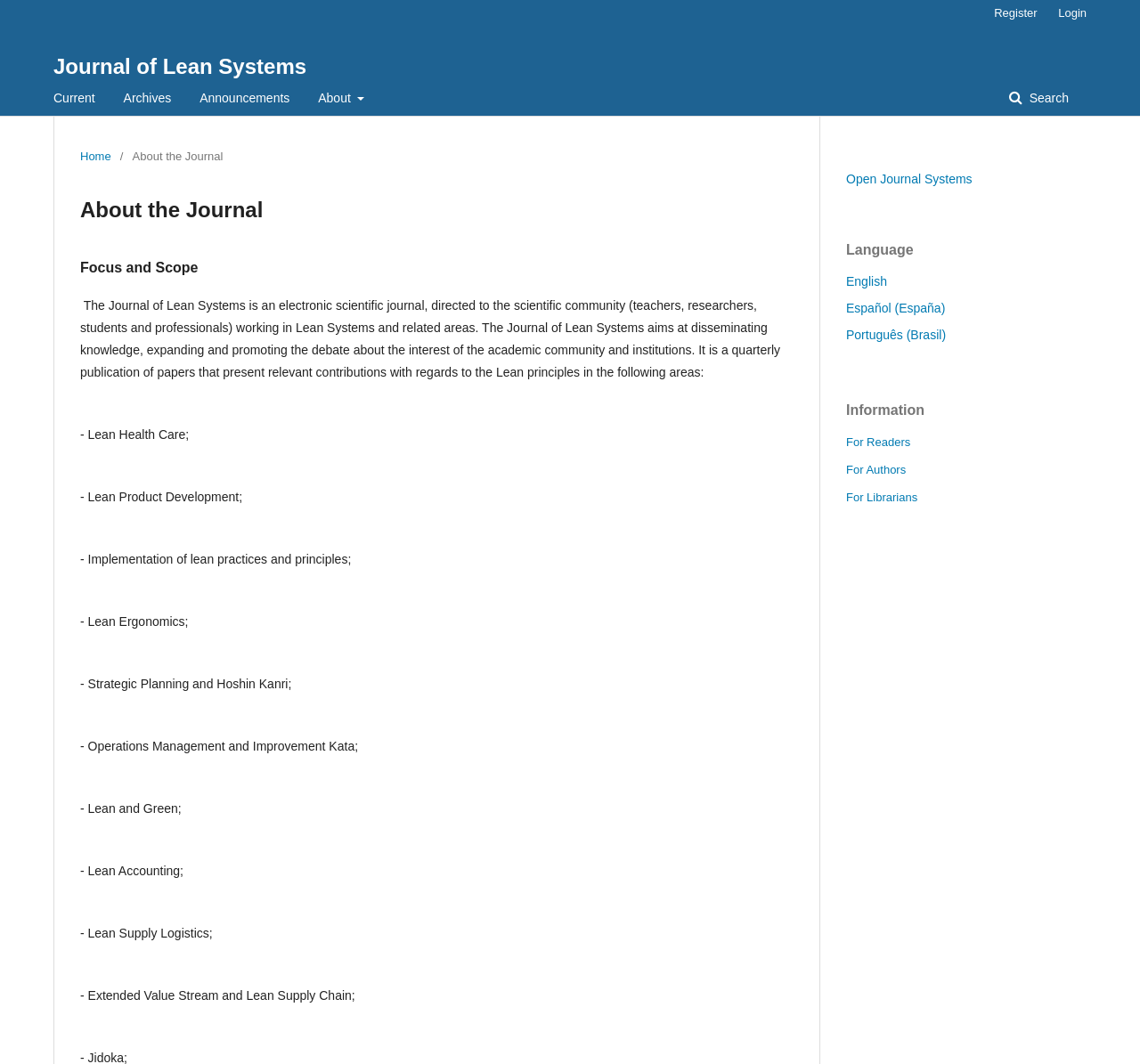Please locate the bounding box coordinates of the element that needs to be clicked to achieve the following instruction: "Switch to English language". The coordinates should be four float numbers between 0 and 1, i.e., [left, top, right, bottom].

[0.742, 0.258, 0.778, 0.271]